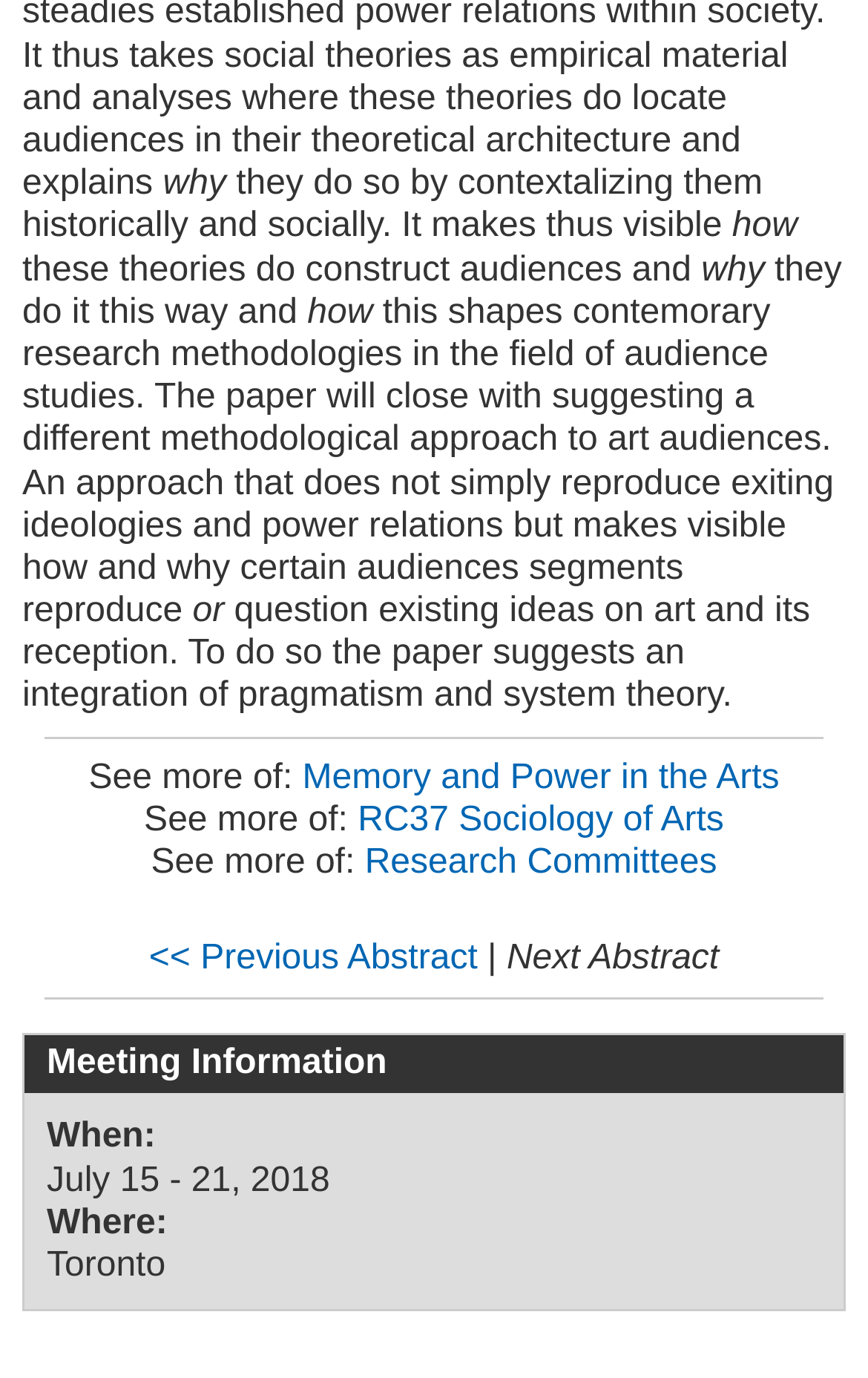What approach does the paper suggest for art audiences?
Respond to the question with a well-detailed and thorough answer.

The paper suggests a different methodological approach to art audiences, which involves the integration of pragmatism and system theory, as stated in the text.